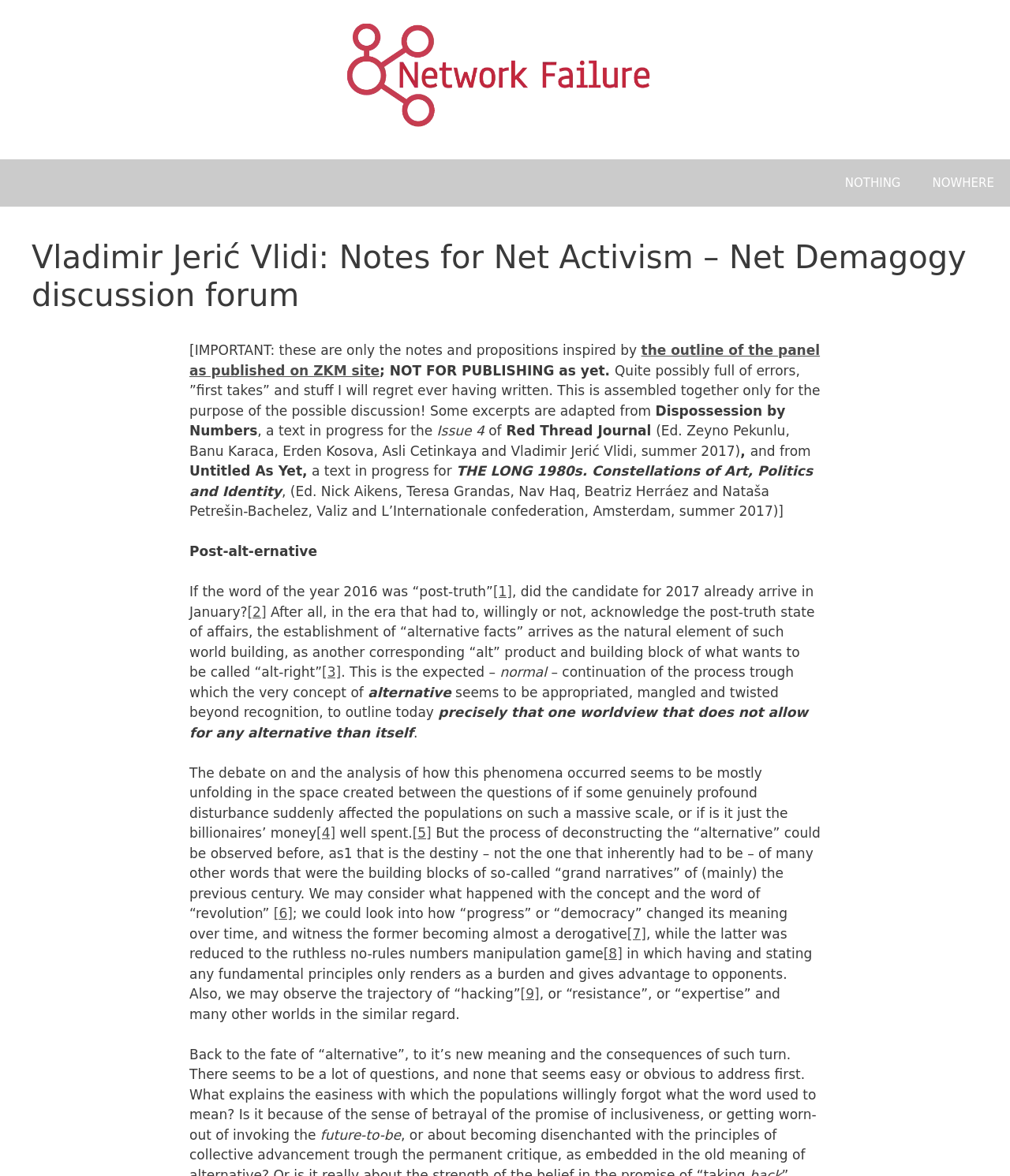Determine the bounding box coordinates of the clickable region to execute the instruction: "Read the 'Dispossession by Numbers' text". The coordinates should be four float numbers between 0 and 1, denoted as [left, top, right, bottom].

[0.188, 0.342, 0.778, 0.373]